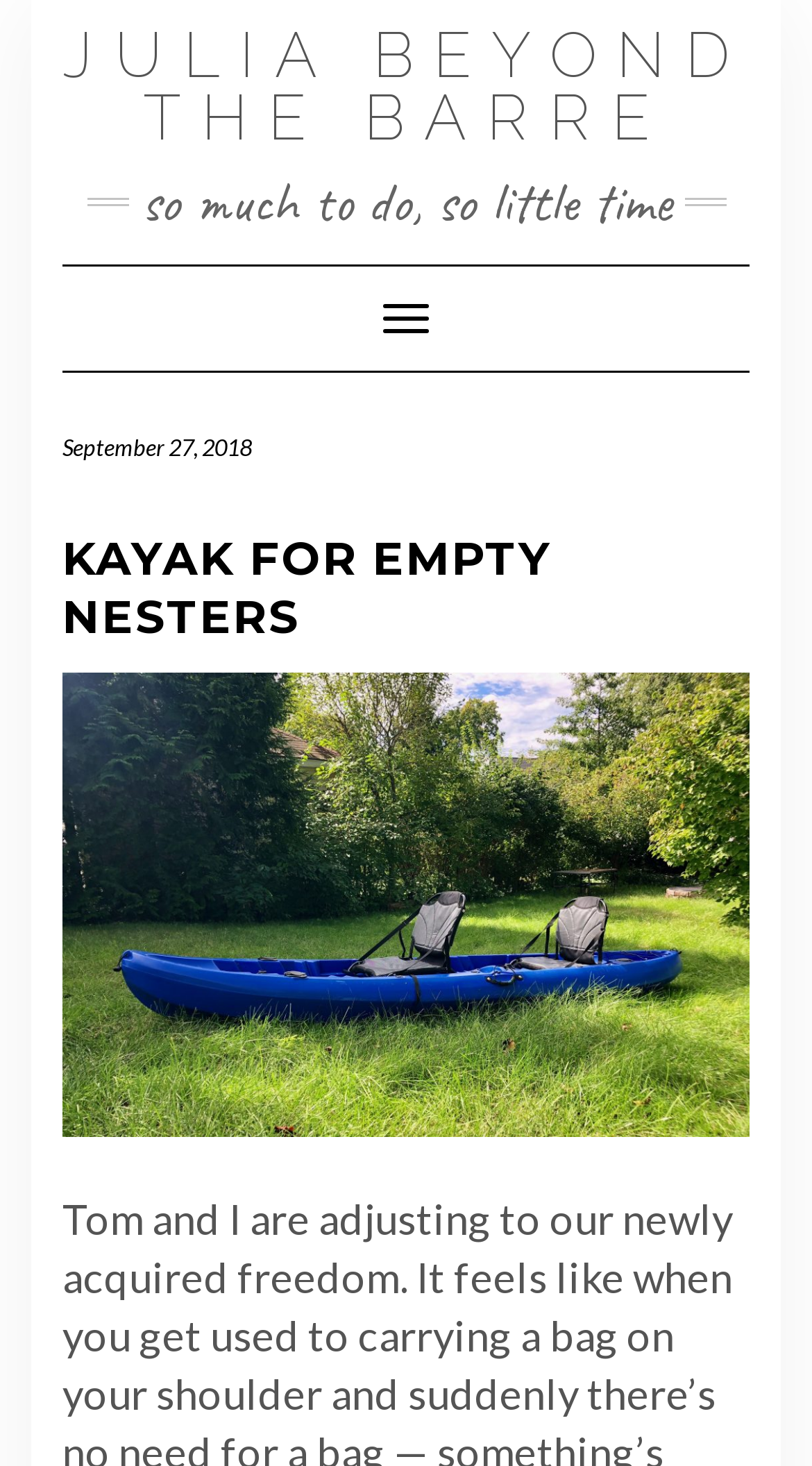Determine the main text heading of the webpage and provide its content.

KAYAK FOR EMPTY NESTERS